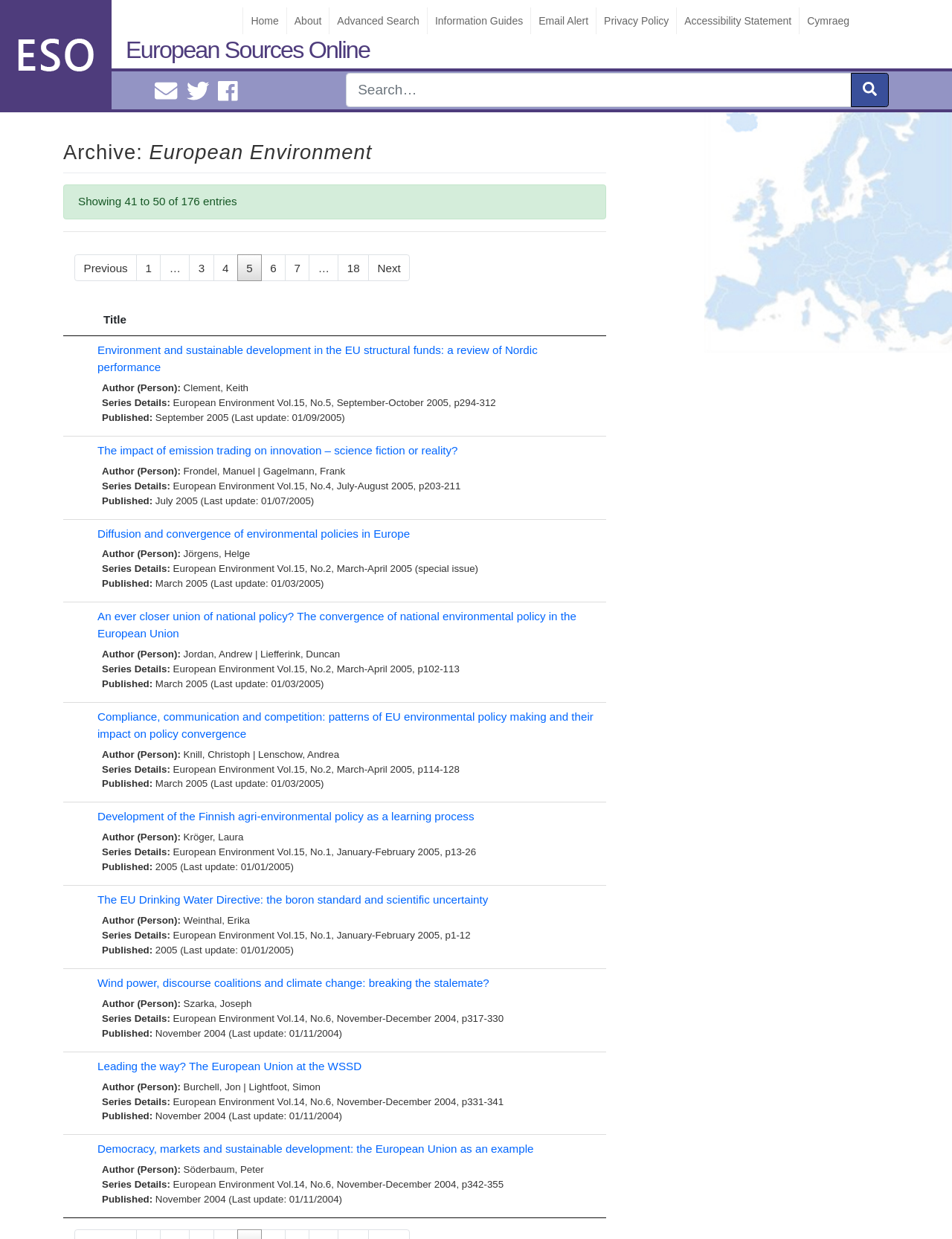Could you indicate the bounding box coordinates of the region to click in order to complete this instruction: "View previous page".

[0.078, 0.205, 0.144, 0.227]